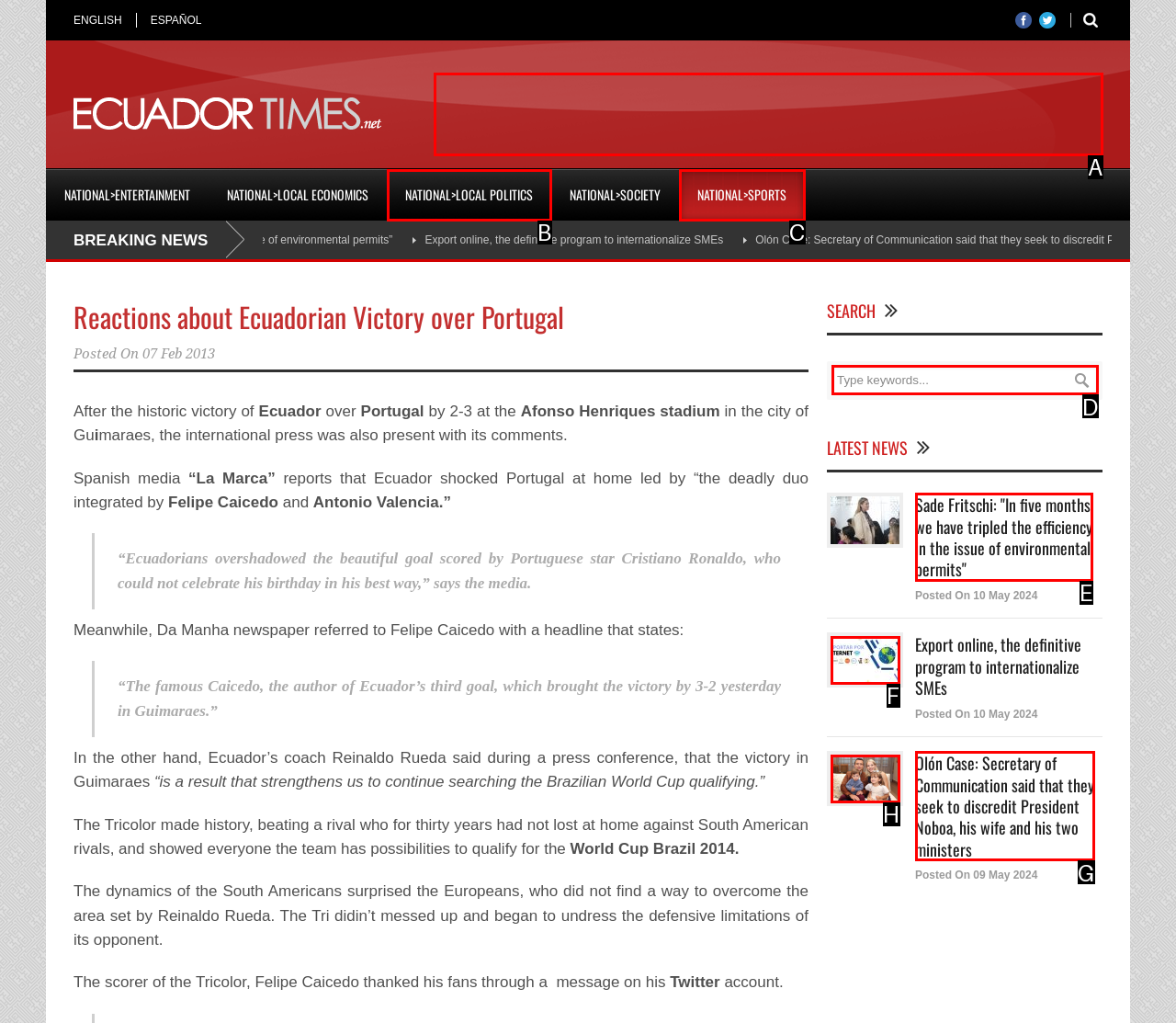Tell me which one HTML element best matches the description: aria-label="Advertisement" name="aswift_0" title="Advertisement" Answer with the option's letter from the given choices directly.

A